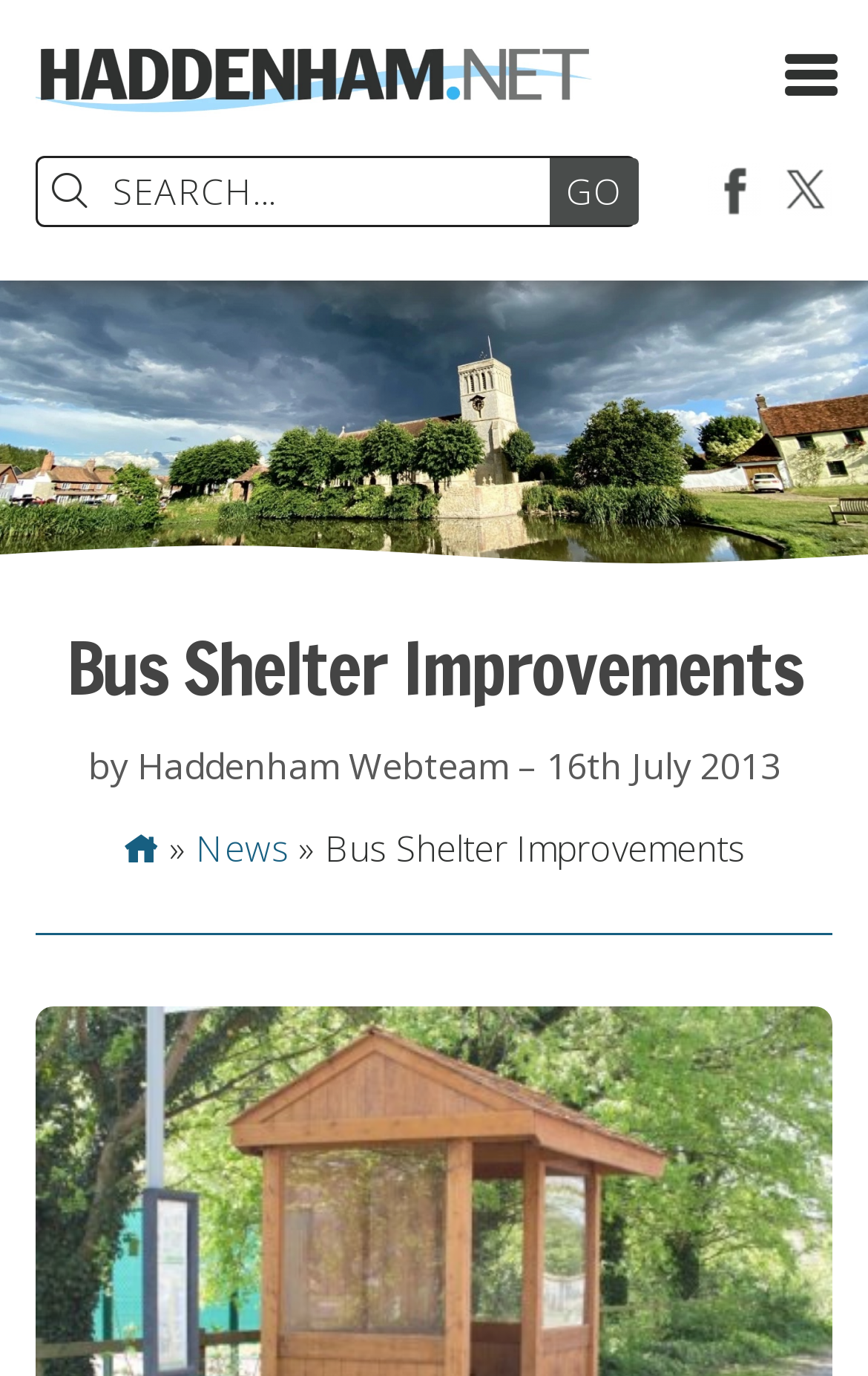What is the name of the website?
Can you provide an in-depth and detailed response to the question?

I determined the answer by looking at the logo link at the top left corner of the webpage, which is labeled as 'Haddenham.net Logo Link'.